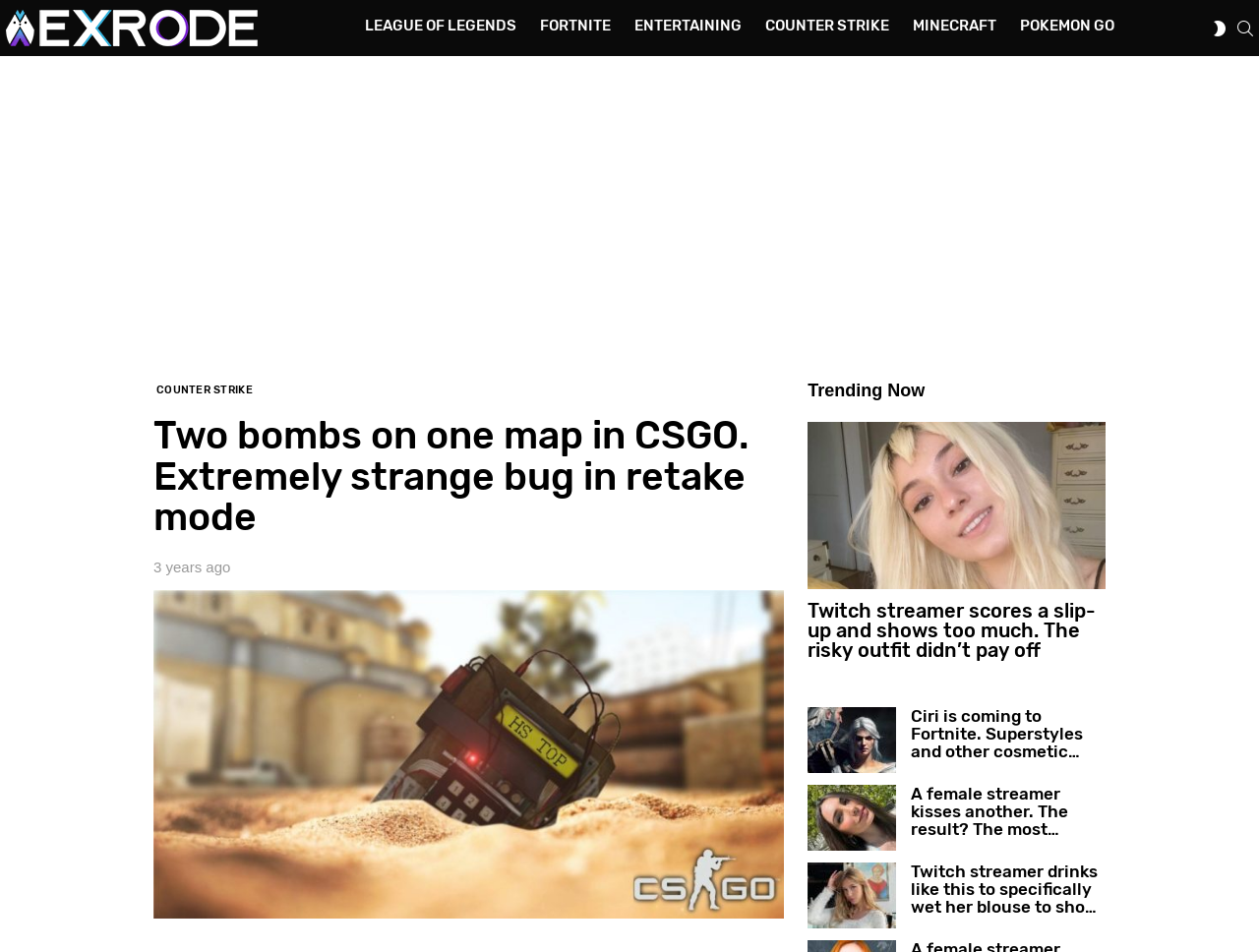Give a one-word or one-phrase response to the question: 
How many gaming categories are listed at the top?

7